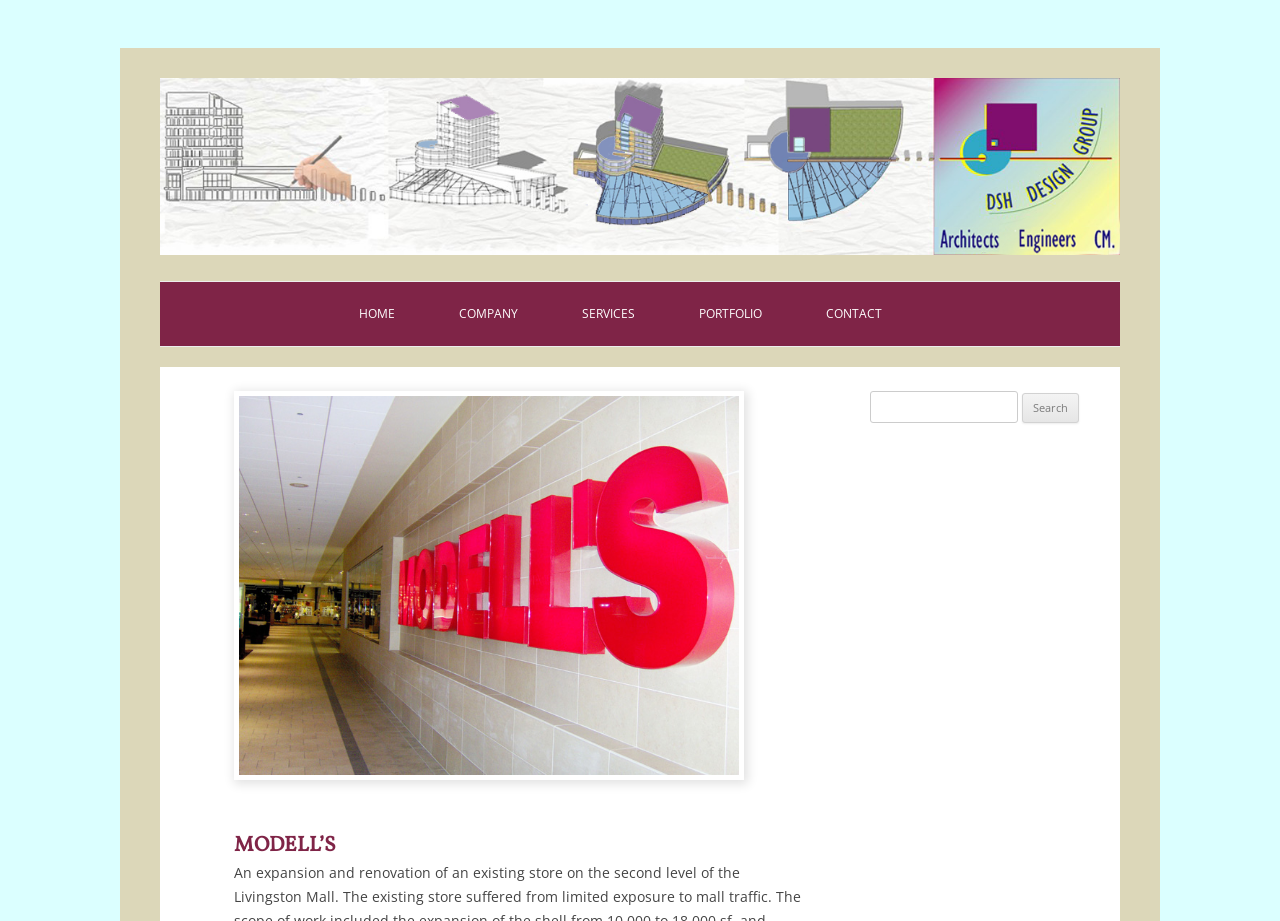Provide the bounding box coordinates of the area you need to click to execute the following instruction: "Click on the 'HOME' link".

[0.272, 0.306, 0.316, 0.376]